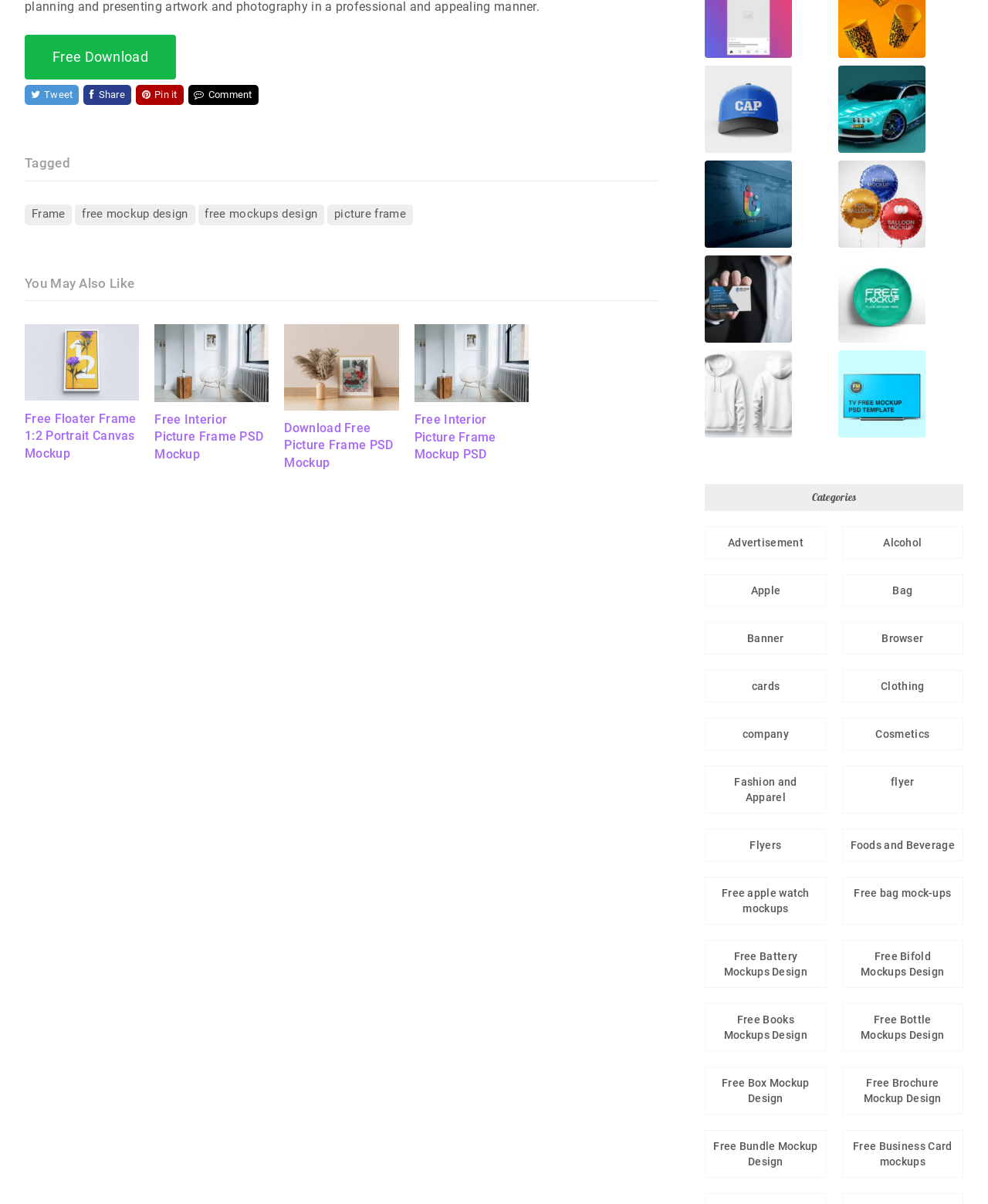Give a concise answer using one word or a phrase to the following question:
How many image links are there under 'You May Also Like'?

4